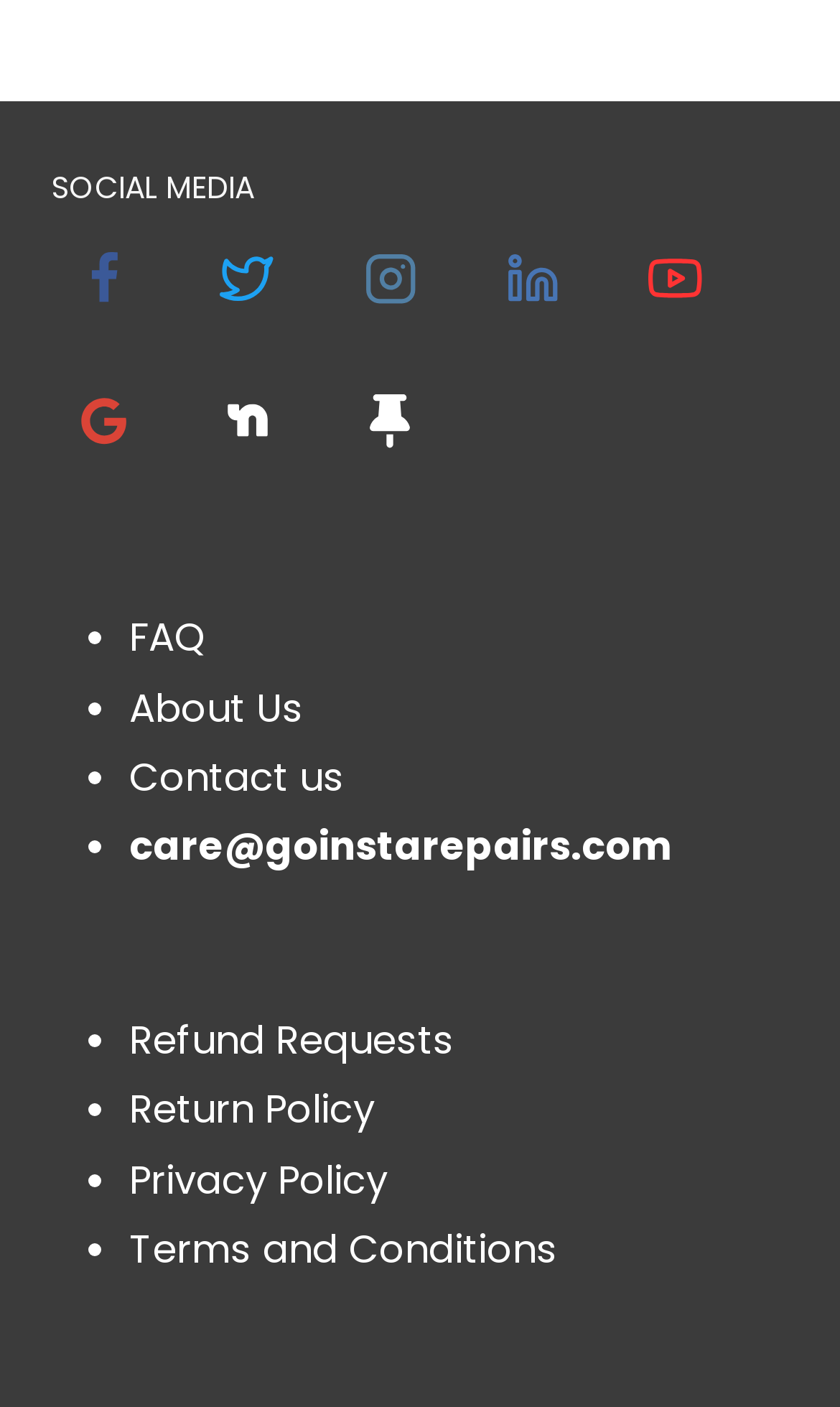Reply to the question below using a single word or brief phrase:
What are the links provided under the list markers?

FAQ, About Us, Contact us, Refund Requests, Return Policy, Privacy Policy, Terms and Conditions